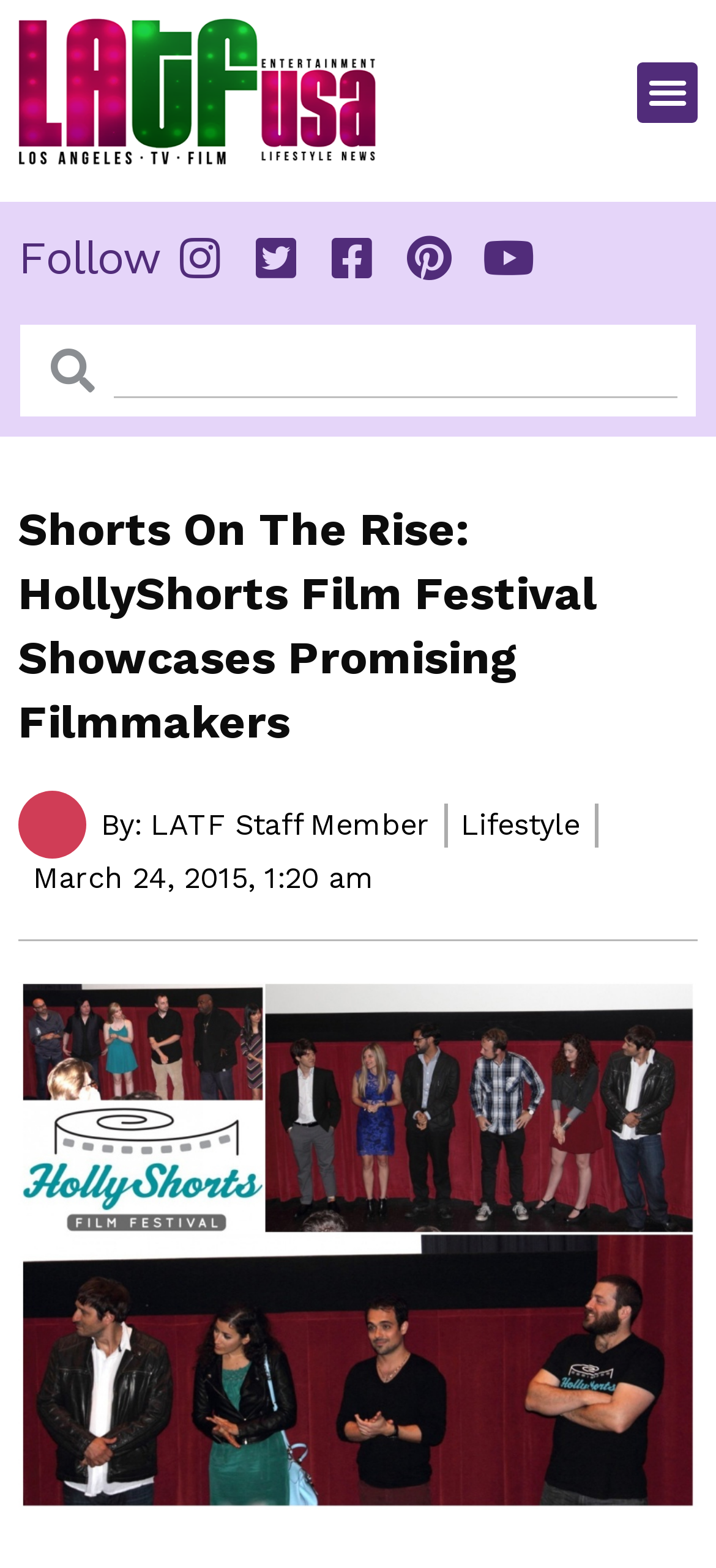Return the bounding box coordinates of the UI element that corresponds to this description: "parent_node: Search name="s"". The coordinates must be given as four float numbers in the range of 0 and 1, [left, top, right, bottom].

[0.158, 0.207, 0.946, 0.254]